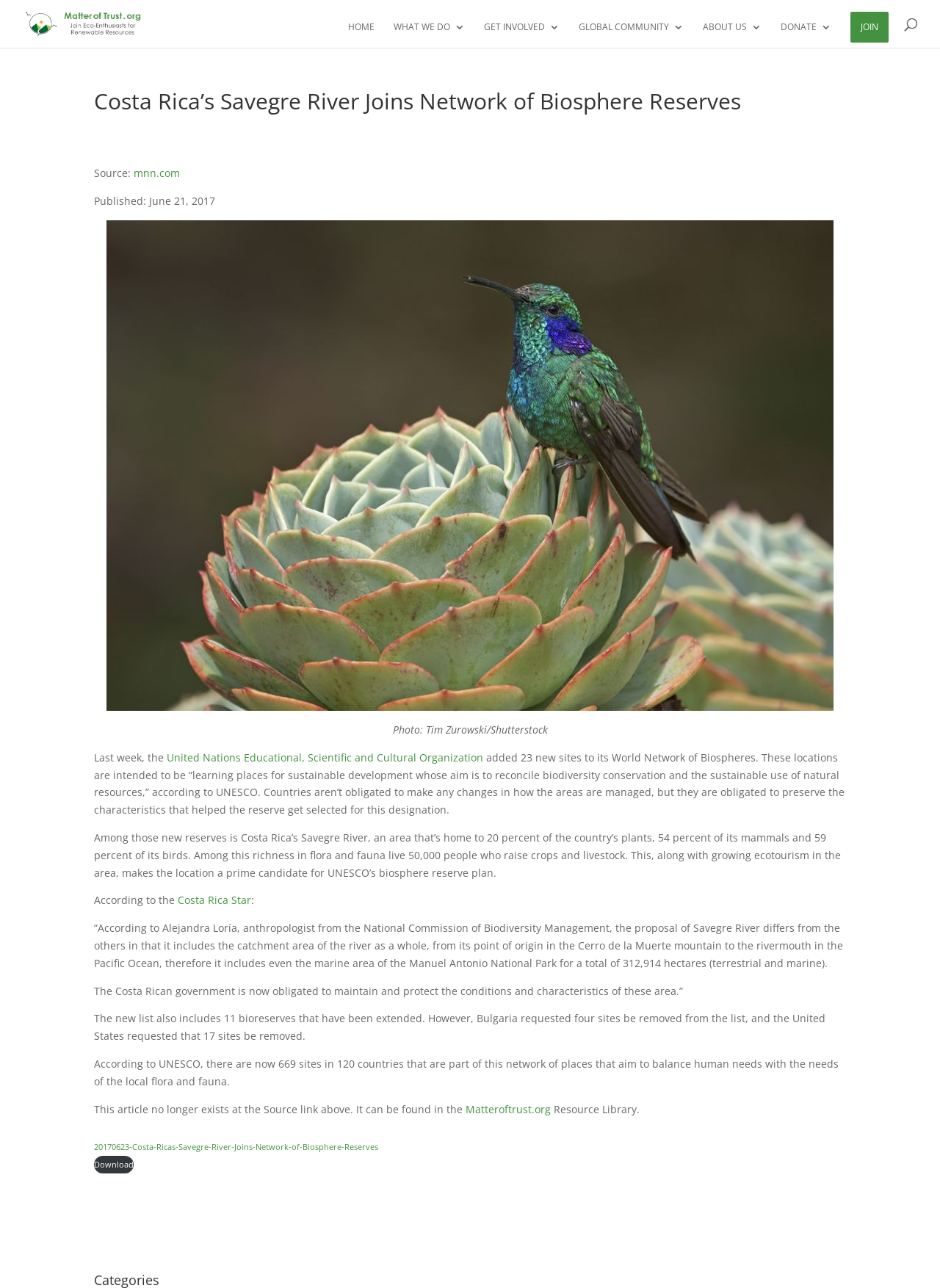Generate a thorough description of the webpage.

The webpage is about Costa Rica's Savegre River joining the network of biosphere reserves. At the top, there is a navigation menu with links to "HOME", "WHAT WE DO 3", "GET INVOLVED 3", "GLOBAL COMMUNITY 3", "ABOUT US 3", "DONATE 3", and "JOIN". 

Below the navigation menu, there is an article with a heading "Costa Rica’s Savegre River Joins Network of Biosphere Reserves". The article starts with a source citation and a publication date. There is a large image of the Green Violetear bird in the Savegre River Valley, Costa Rica, with a photo credit below it. 

The article discusses the United Nations Educational, Scientific and Cultural Organization (UNESCO) adding 23 new sites to its World Network of Biospheres, including Costa Rica's Savegre River. The river is home to a diverse range of flora and fauna, and 50,000 people live in the area, making it a prime candidate for UNESCO's biosphere reserve plan. 

The article also quotes an anthropologist from the National Commission of Biodiversity Management, discussing the unique features of the Savegre River proposal. Additionally, it mentions that the Costa Rican government is now obligated to maintain and protect the conditions and characteristics of the area. 

The article concludes with information about the new list of bioreserves, including 11 extended sites, and the removal of sites from Bulgaria and the United States. Finally, there is a note that the original article is no longer available at the source link, but can be found in the Matteroftrust.org Resource Library. There are also links to download the article and to access the Matter of Trust Archive.